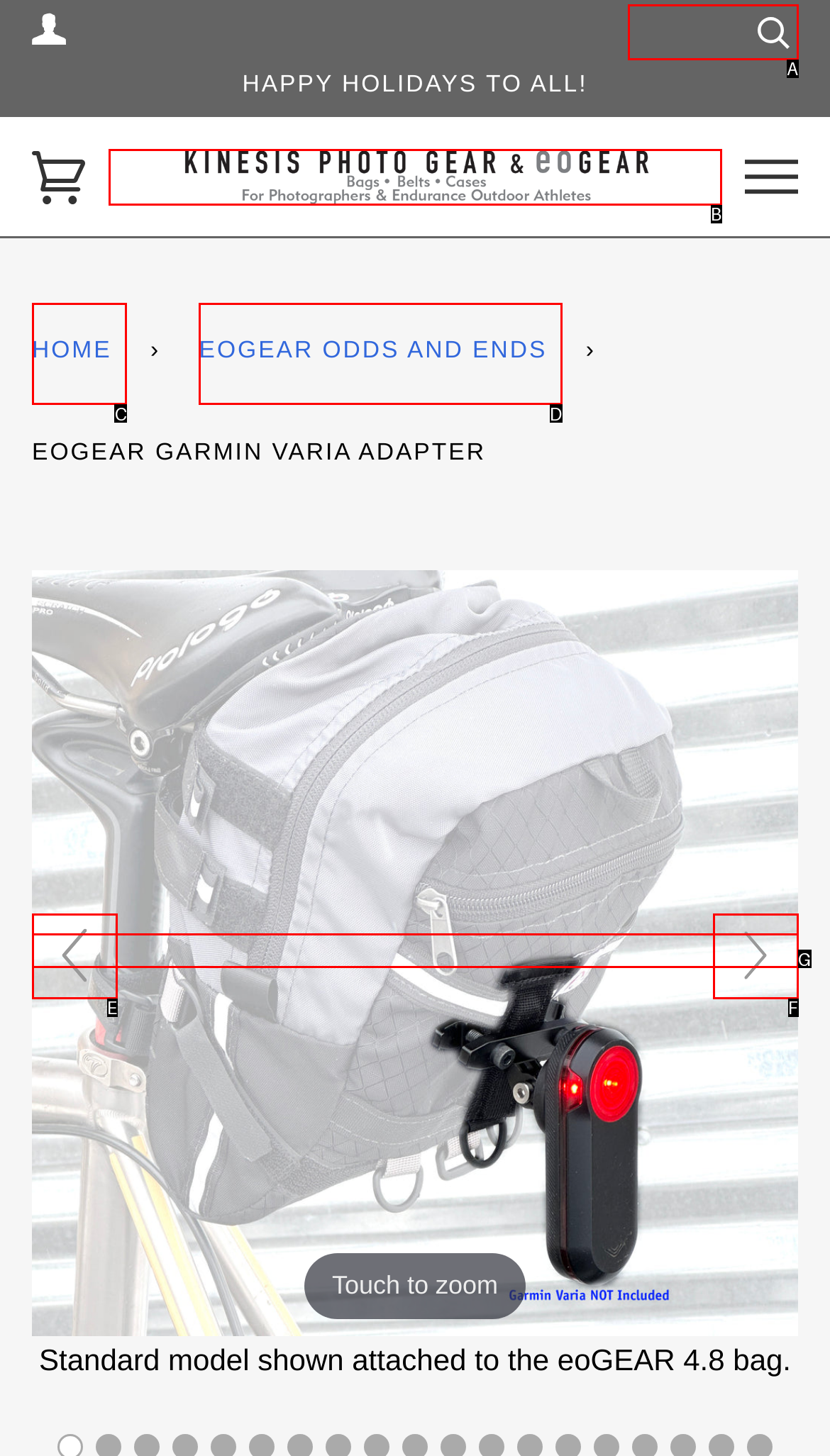Point out the HTML element that matches the following description: eoGEAR Odds and Ends
Answer with the letter from the provided choices.

D